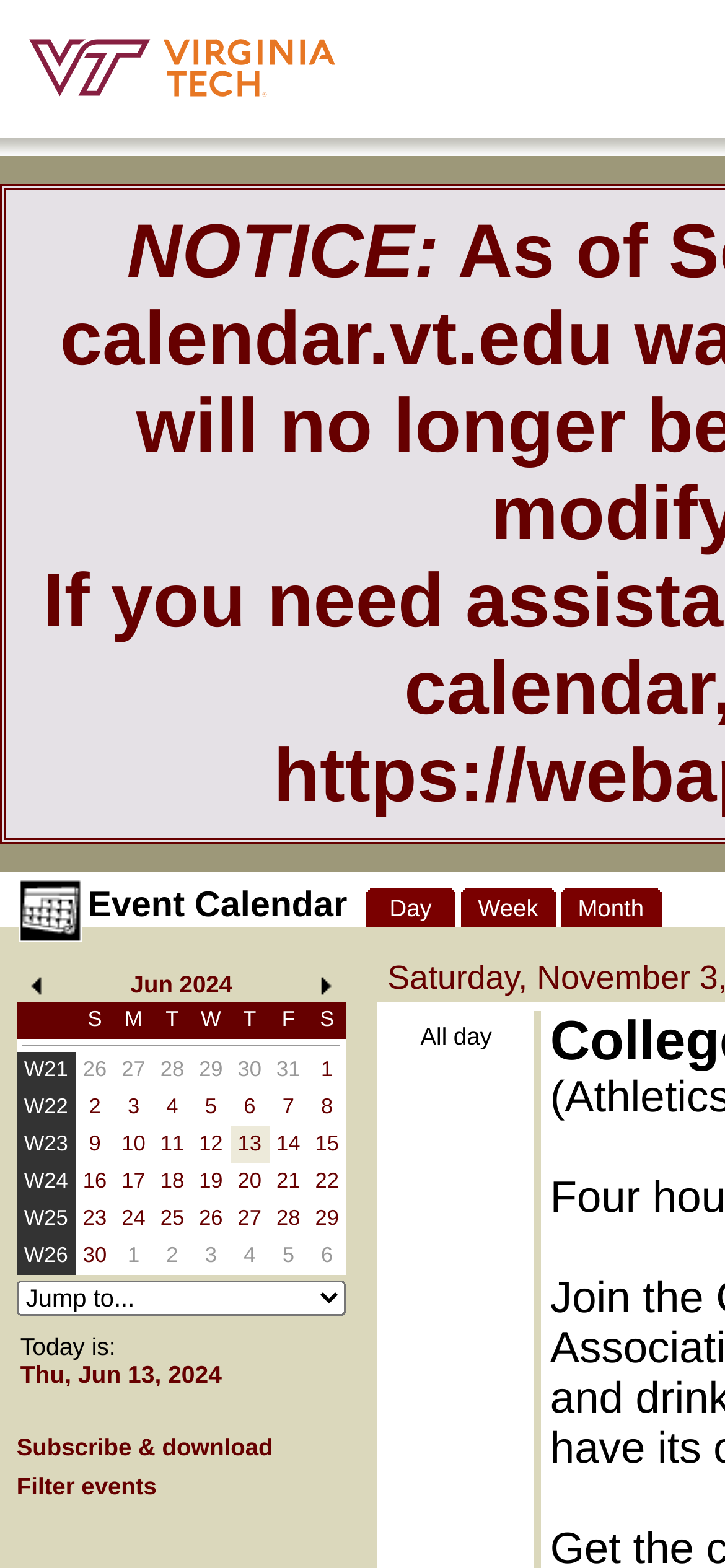Identify the bounding box coordinates of the element to click to follow this instruction: 'View Month'. Ensure the coordinates are four float values between 0 and 1, provided as [left, top, right, bottom].

[0.797, 0.57, 0.888, 0.588]